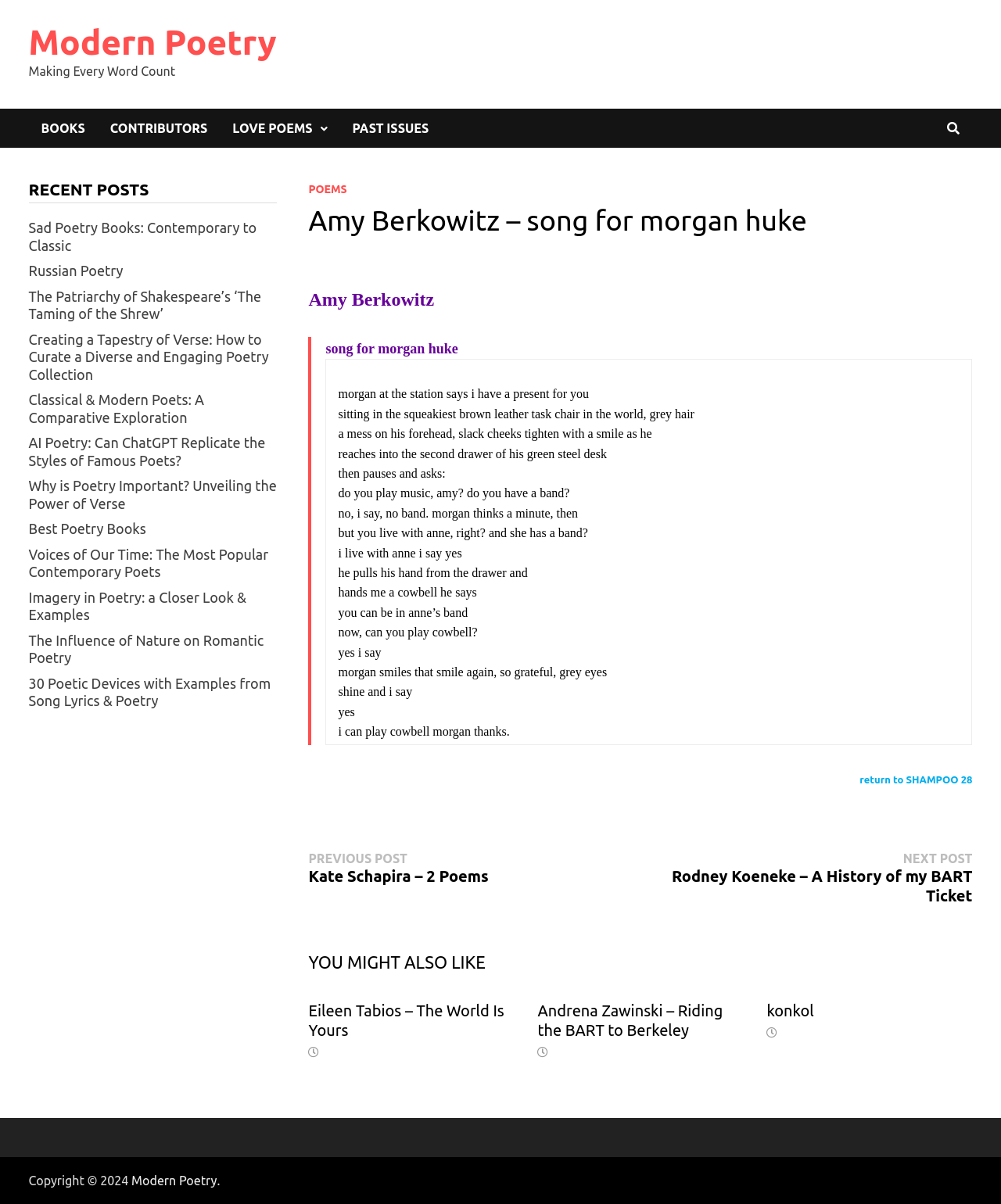Use the details in the image to answer the question thoroughly: 
What is the name of the person who gives the narrator a cowbell?

The name of the person who gives the narrator a cowbell is obtained from the text 'morgan at the station says...' which is located in the blockquote element.